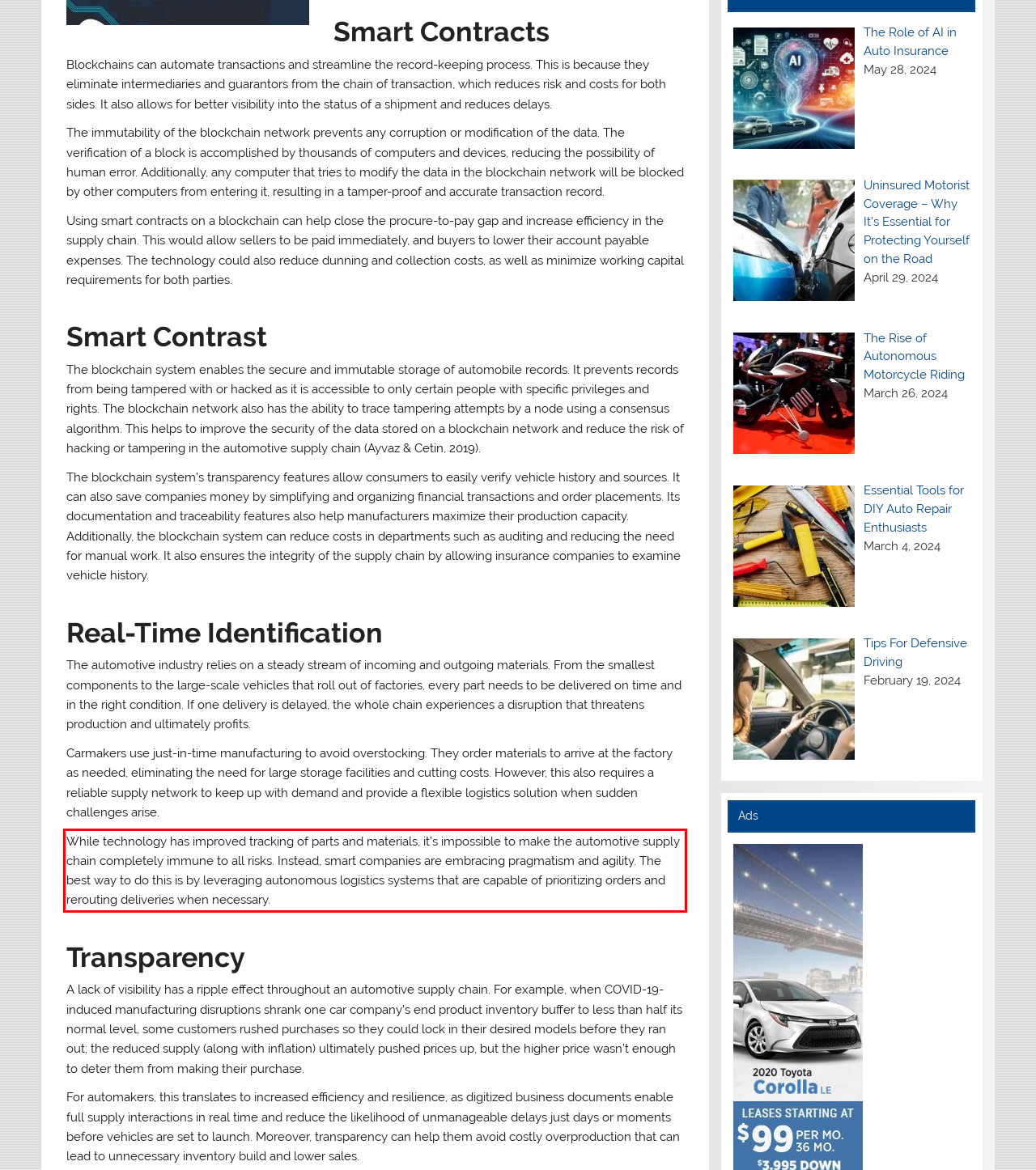Perform OCR on the text inside the red-bordered box in the provided screenshot and output the content.

While technology has improved tracking of parts and materials, it’s impossible to make the automotive supply chain completely immune to all risks. Instead, smart companies are embracing pragmatism and agility. The best way to do this is by leveraging autonomous logistics systems that are capable of prioritizing orders and rerouting deliveries when necessary.